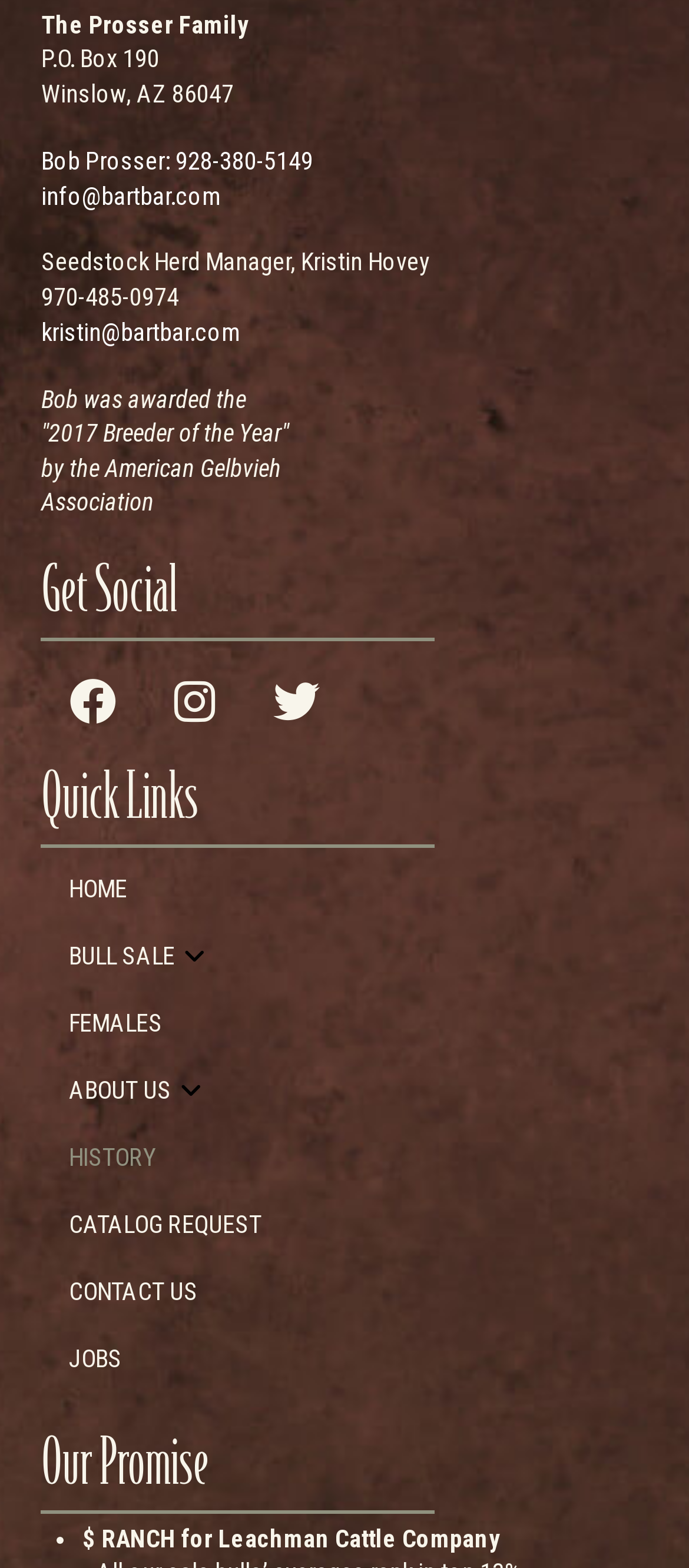What is the name of the family?
Can you offer a detailed and complete answer to this question?

The name of the family is mentioned at the top of the webpage, which is 'The Prosser Family'.